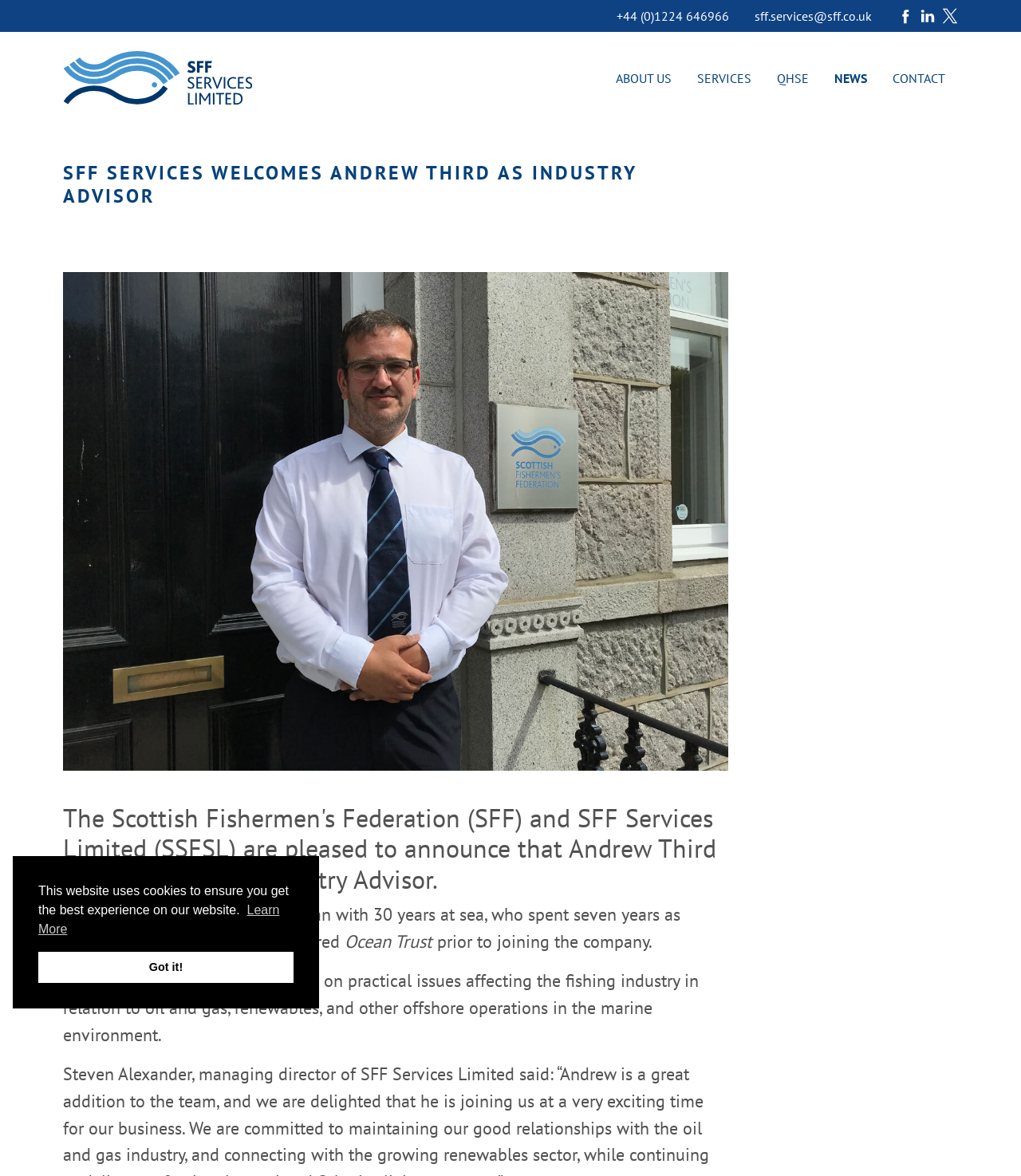Please identify the bounding box coordinates of the clickable region that I should interact with to perform the following instruction: "View the main online partner". The coordinates should be expressed as four float numbers between 0 and 1, i.e., [left, top, right, bottom].

None